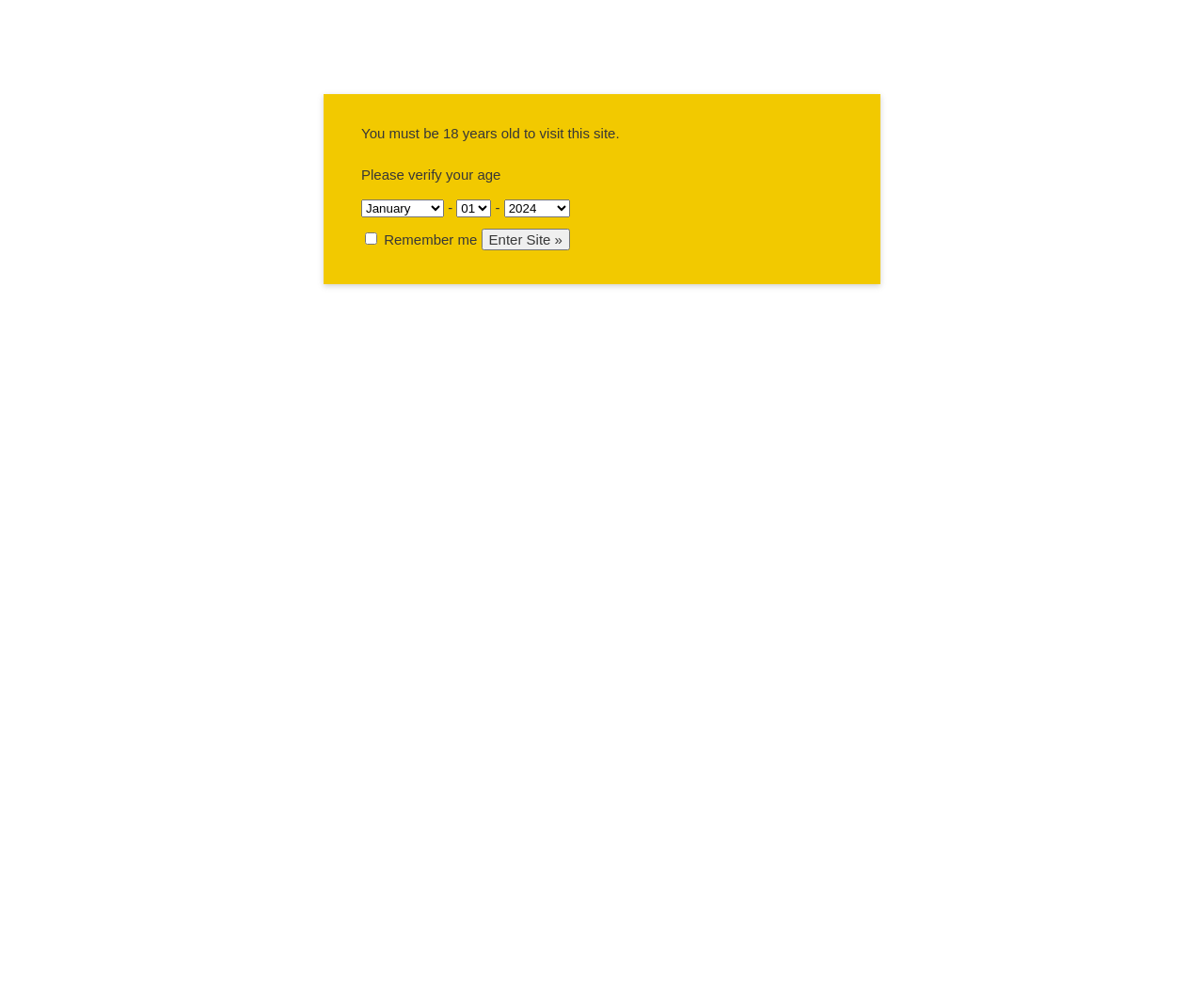What is the minimum age to visit this site?
Could you give a comprehensive explanation in response to this question?

I found the answer by looking at the heading 'You must be 18 years old to visit this site.' which explicitly states the minimum age requirement.